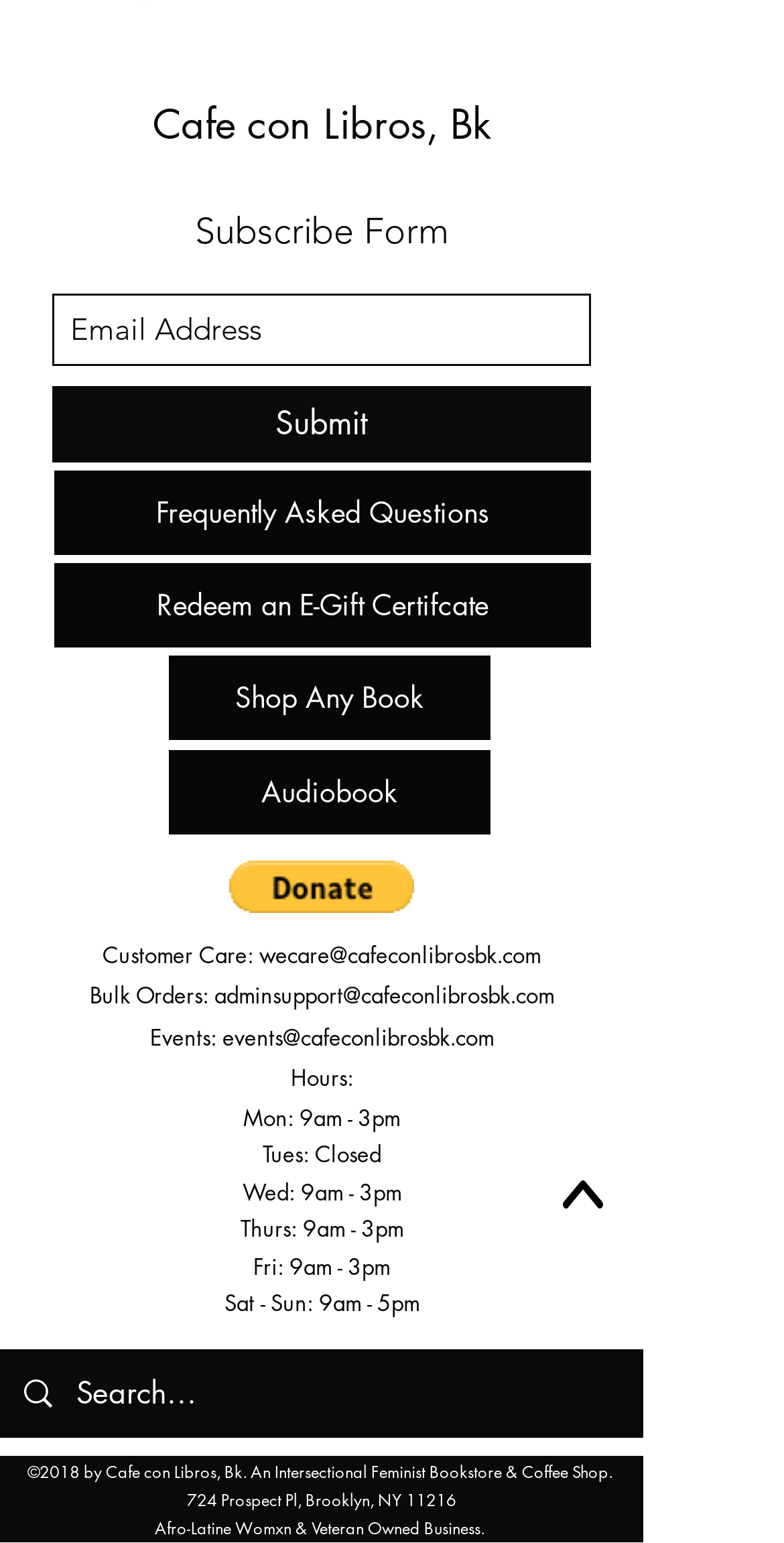Please determine the bounding box coordinates of the element's region to click for the following instruction: "Donate via PayPal".

[0.292, 0.557, 0.528, 0.591]